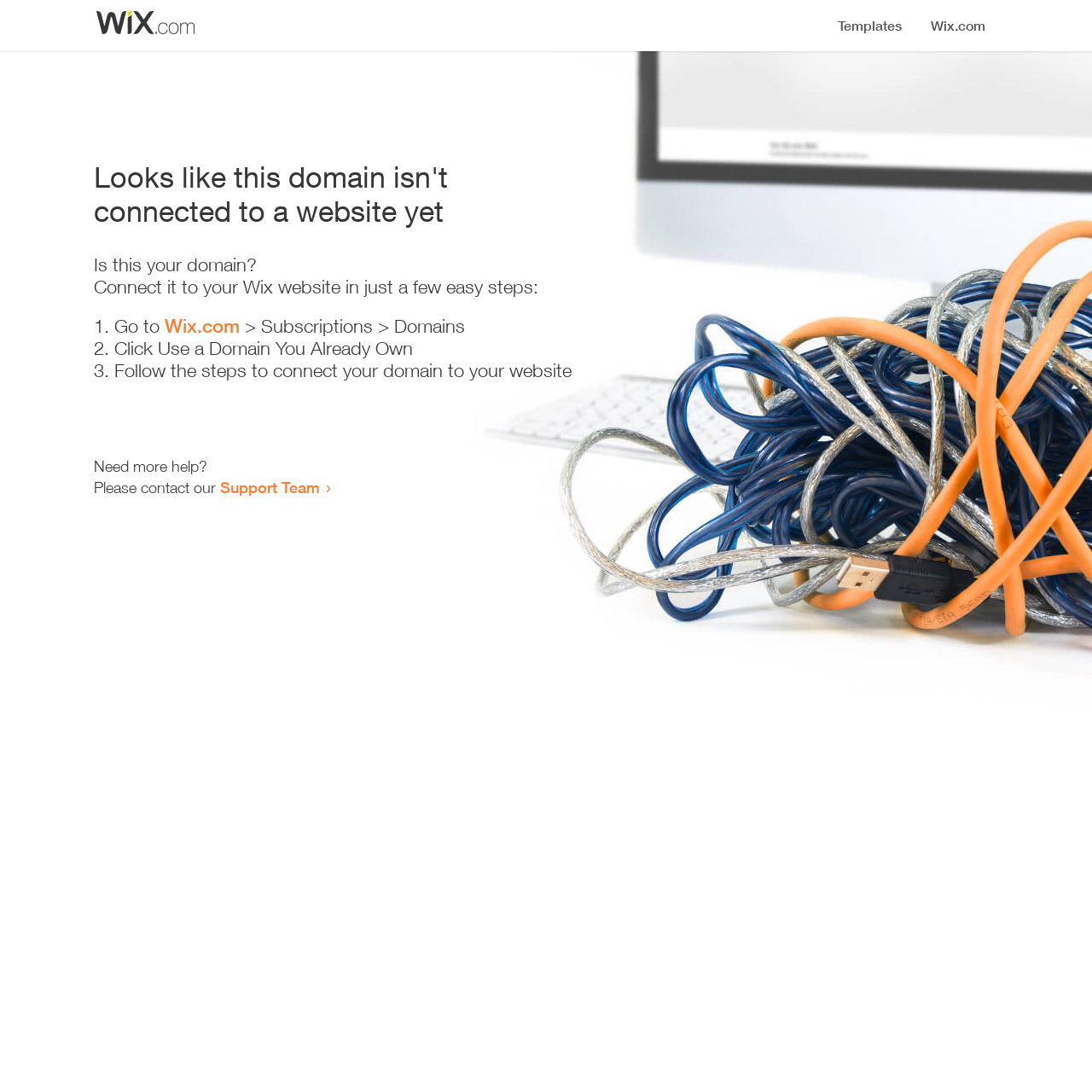Refer to the element description Support Team and identify the corresponding bounding box in the screenshot. Format the coordinates as (top-left x, top-left y, bottom-right x, bottom-right y) with values in the range of 0 to 1.

[0.202, 0.438, 0.293, 0.455]